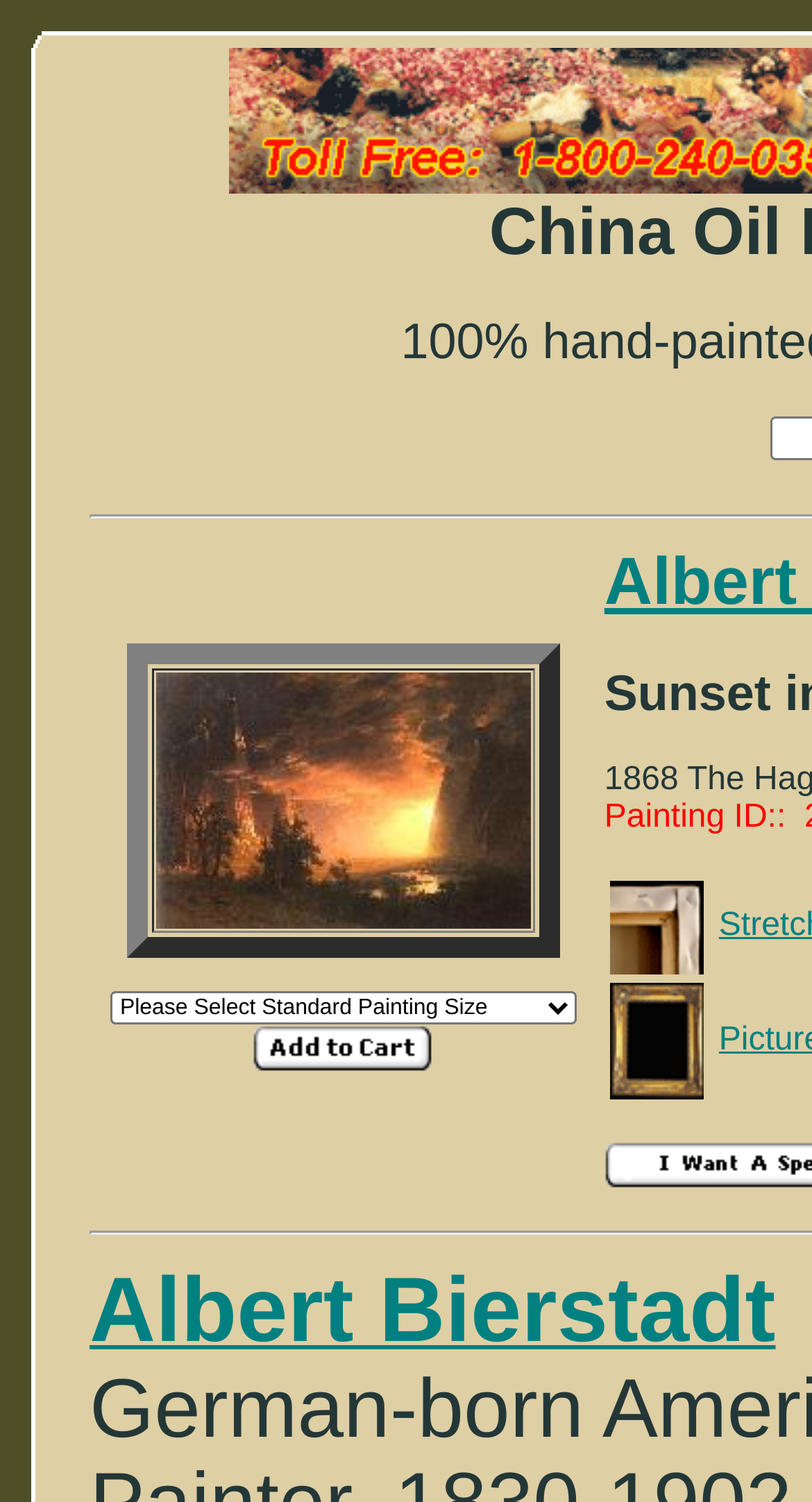Extract the text of the main heading from the webpage.

China Oil Painting Reproductions